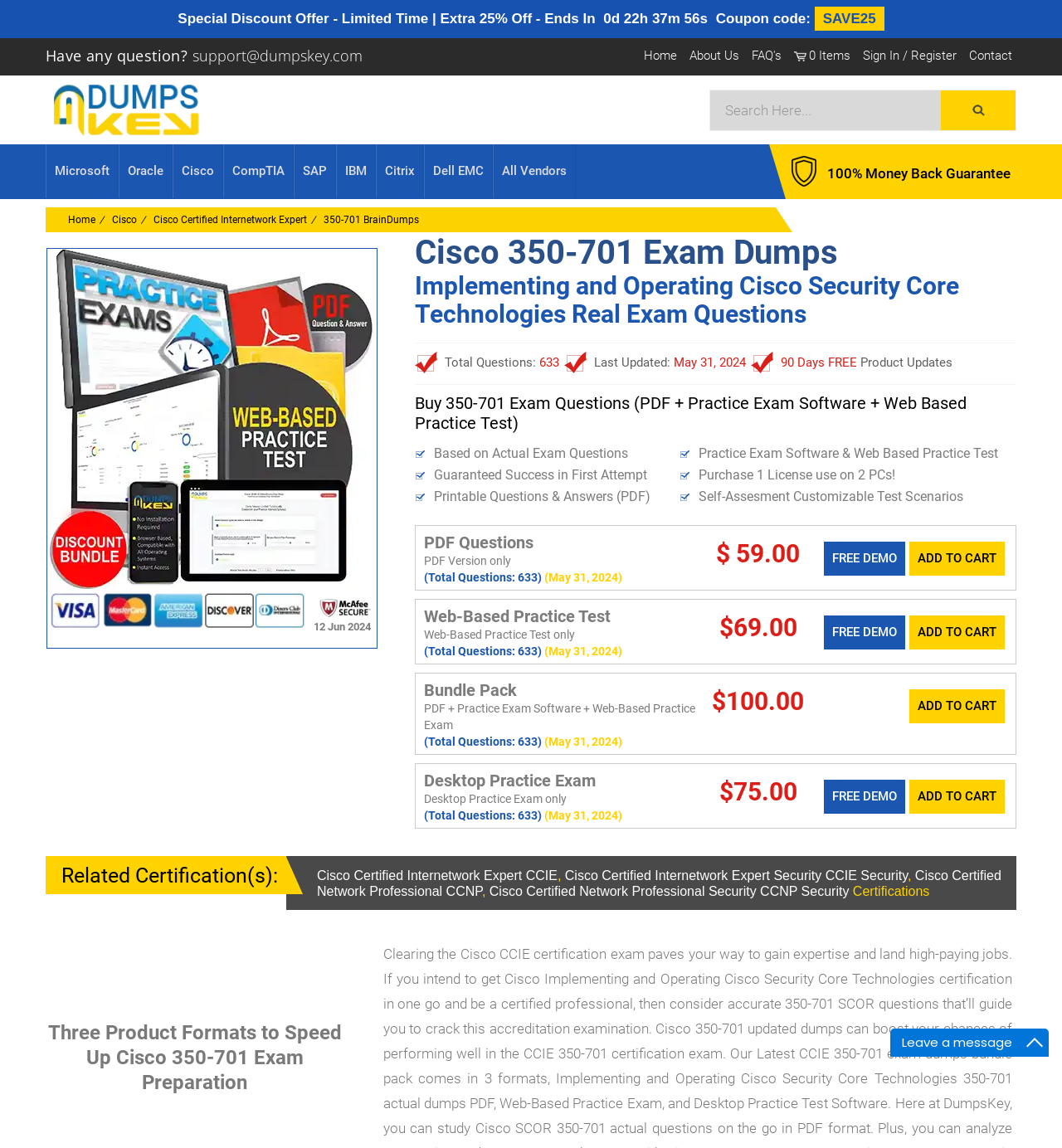What is the discount offer on this webpage?
Look at the image and provide a short answer using one word or a phrase.

Extra 25% Off